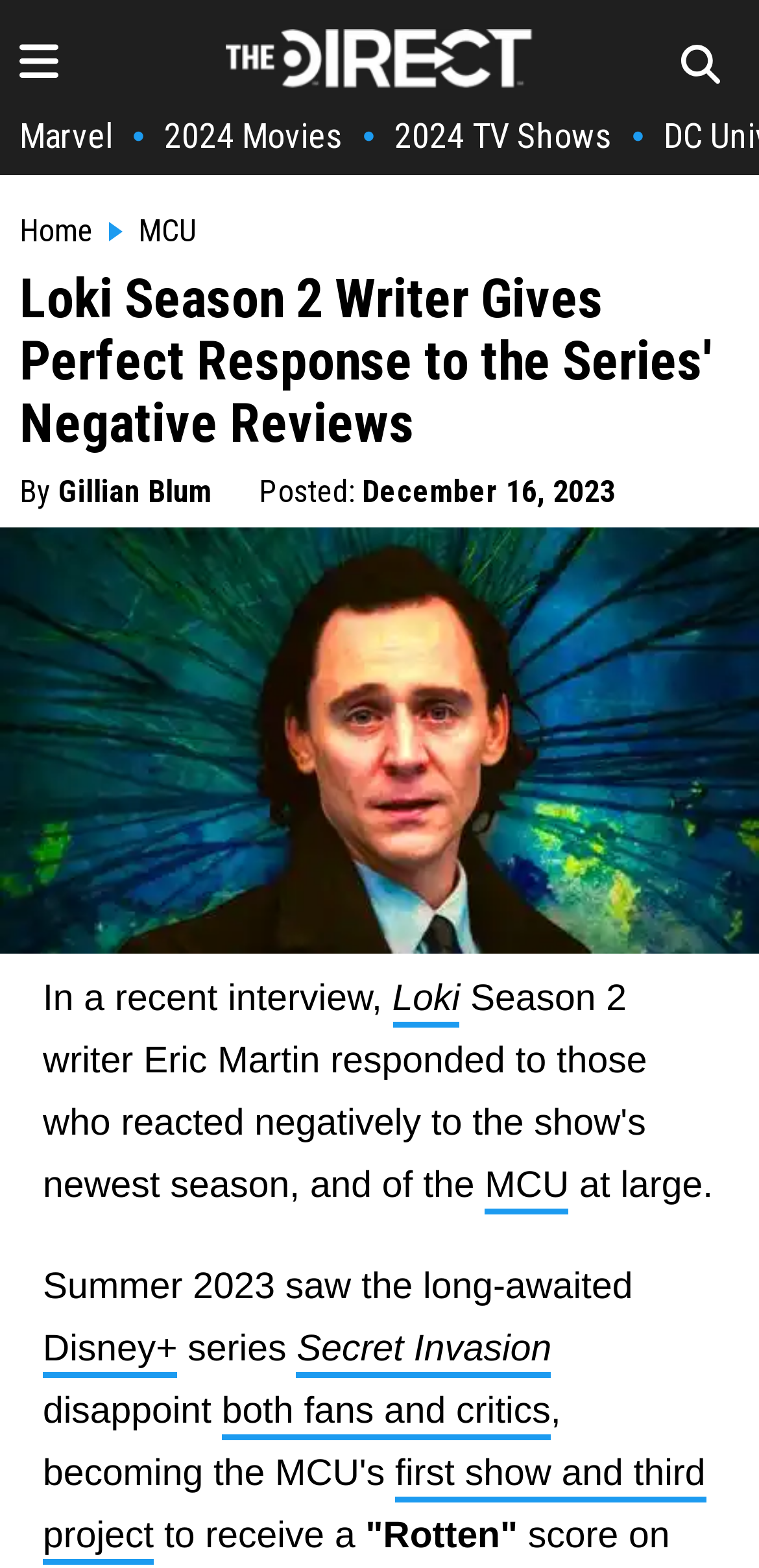Specify the bounding box coordinates for the region that must be clicked to perform the given instruction: "check Home".

[0.026, 0.137, 0.123, 0.159]